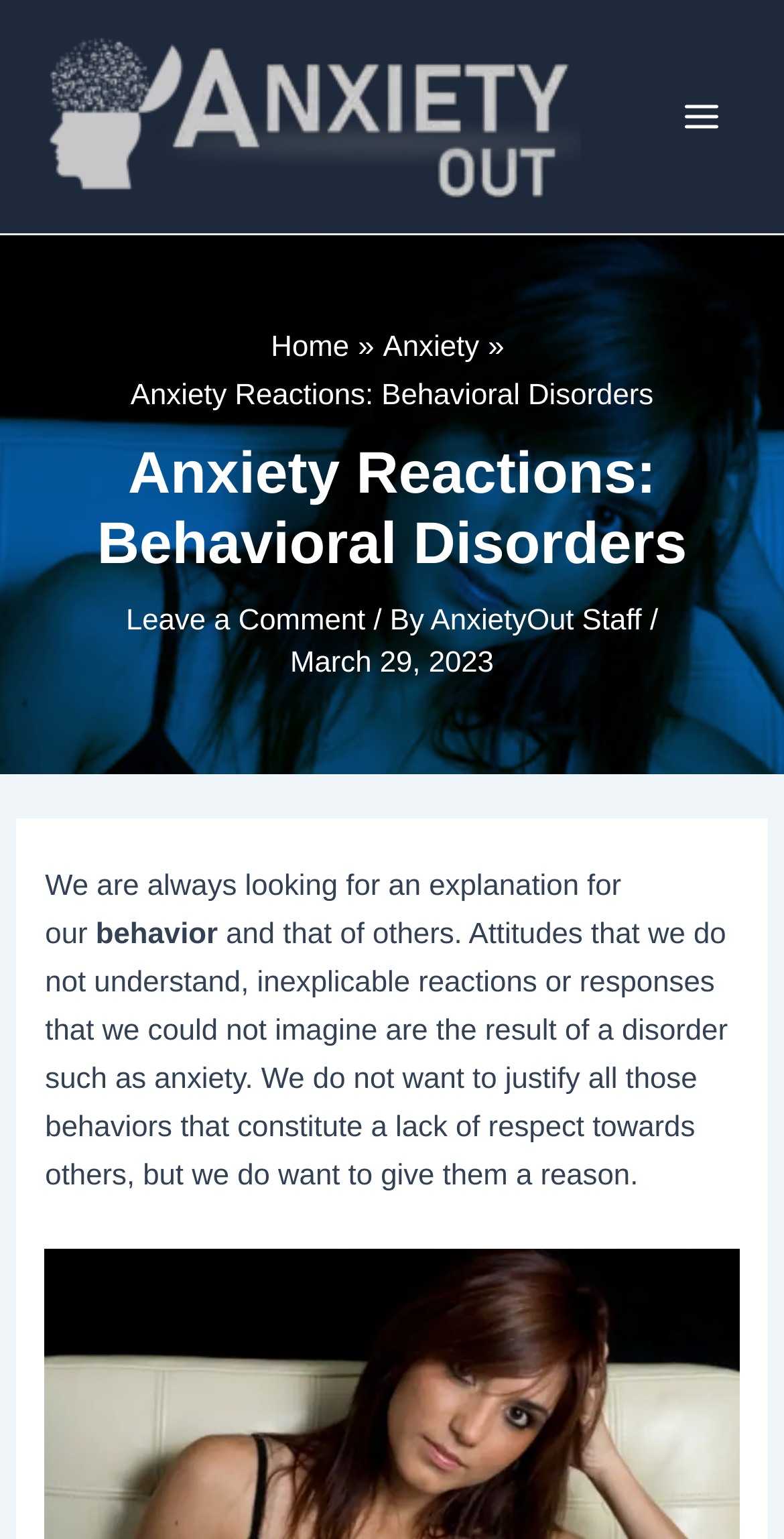Based on the element description Main Menu, identify the bounding box of the UI element in the given webpage screenshot. The coordinates should be in the format (top-left x, top-left y, bottom-right x, bottom-right y) and must be between 0 and 1.

[0.841, 0.049, 0.949, 0.103]